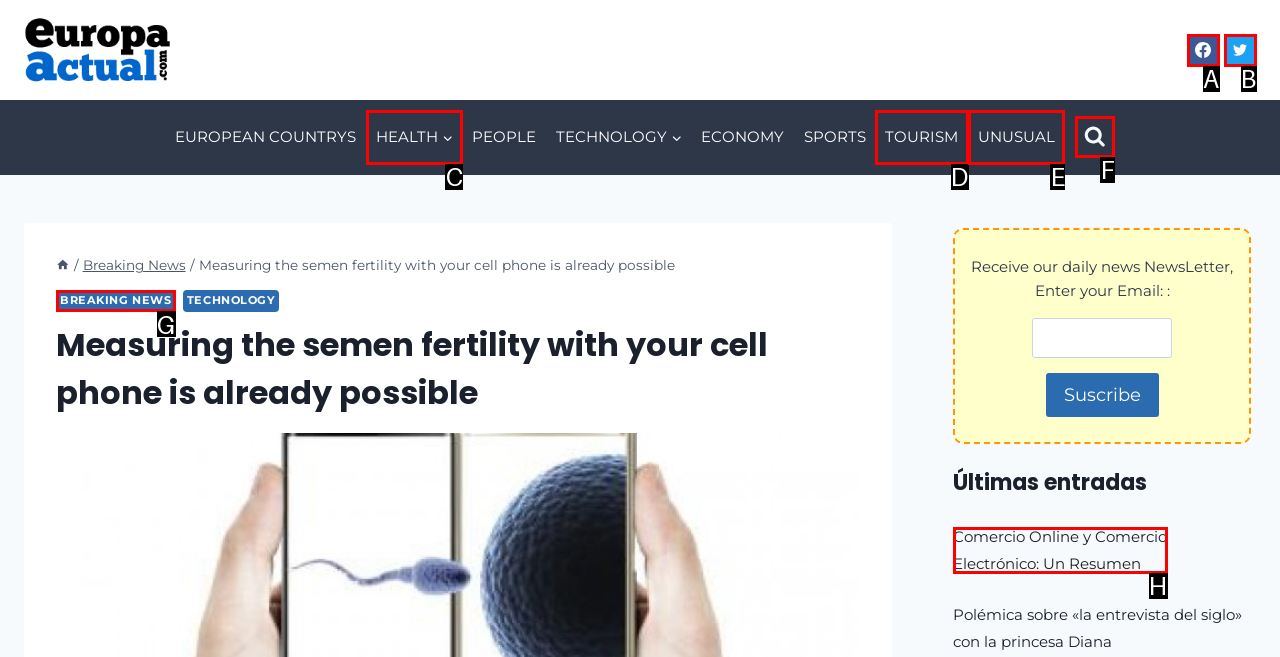Choose the letter of the element that should be clicked to complete the task: Search using the search form
Answer with the letter from the possible choices.

F